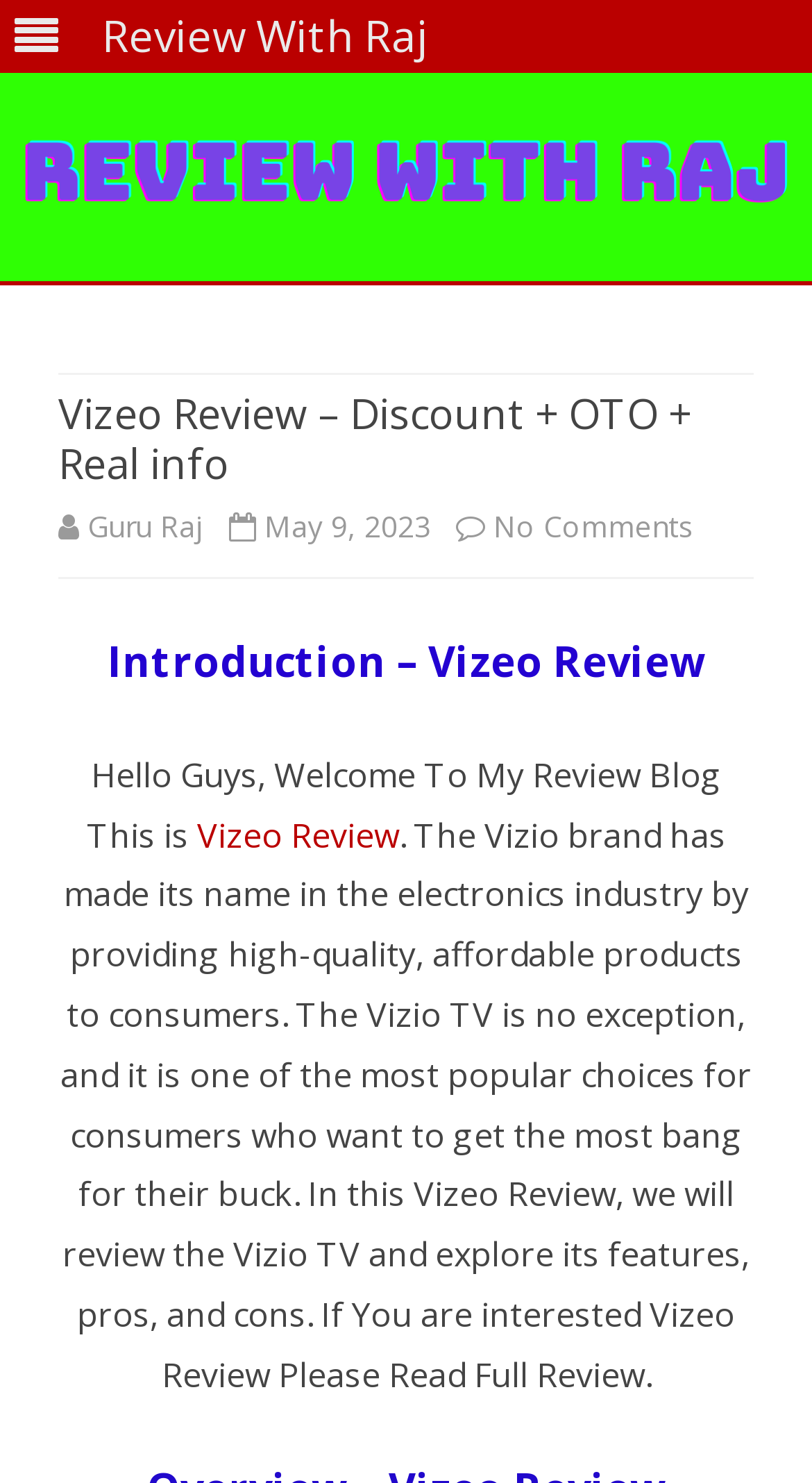When was the Vizeo Review published?
Based on the image, give a one-word or short phrase answer.

May 9, 2023